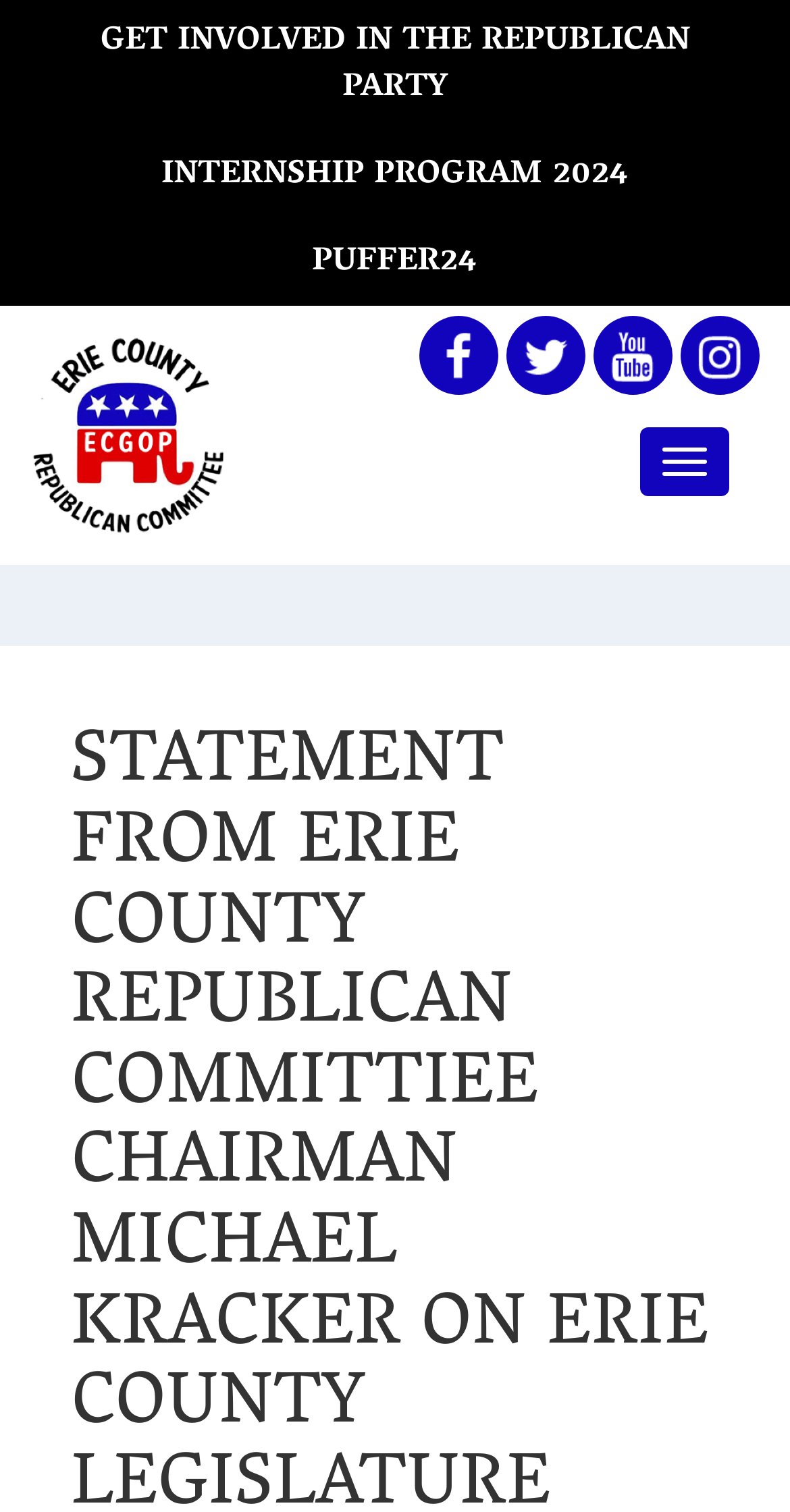Please specify the bounding box coordinates of the region to click in order to perform the following instruction: "Click INTERNSHIP PROGRAM 2024".

[0.038, 0.088, 0.962, 0.145]